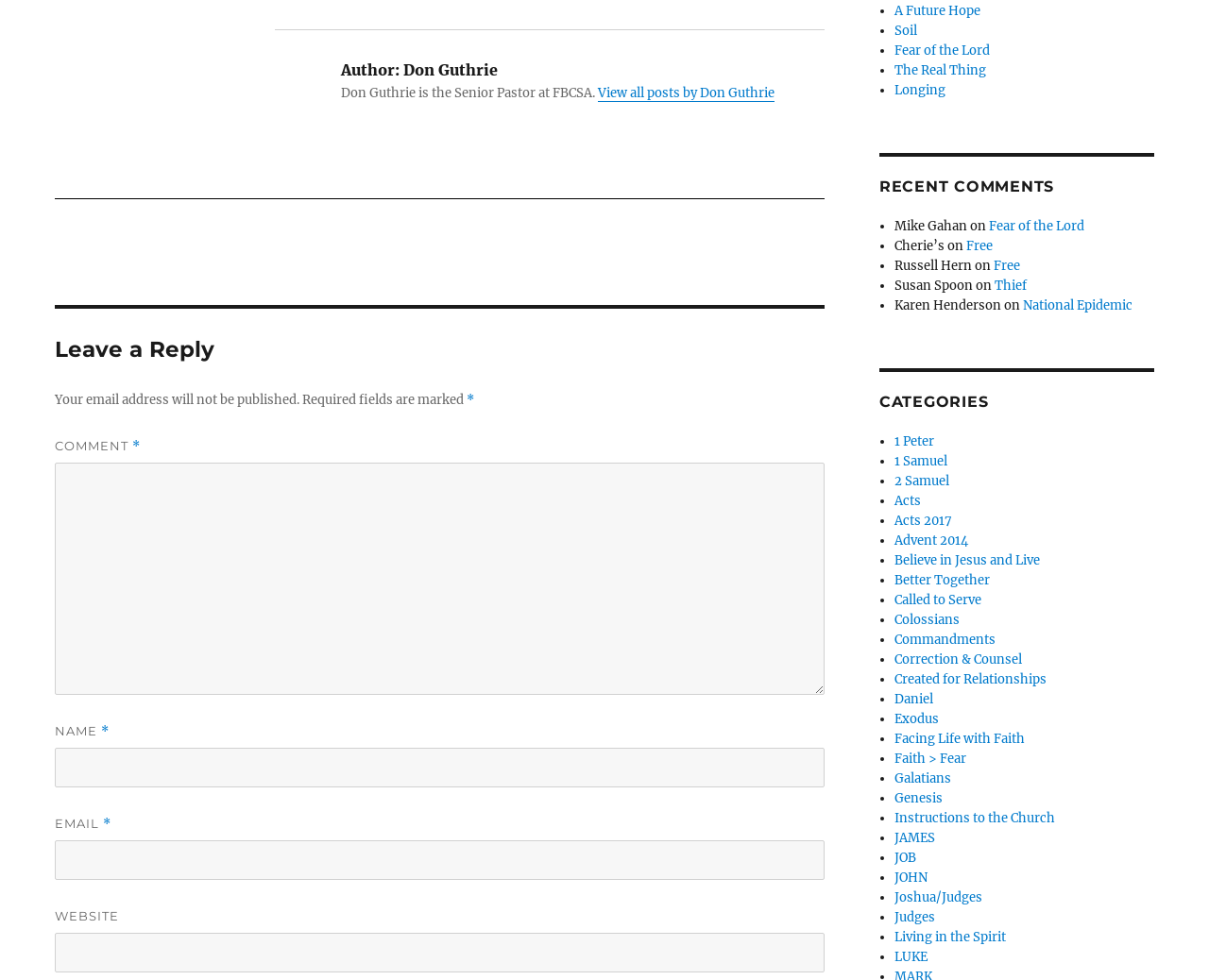How many recent posts are listed?
Refer to the image and provide a thorough answer to the question.

The recent posts are listed in a navigation element with the text 'Recent Posts', and there are 5 list items, each containing a link to a post.